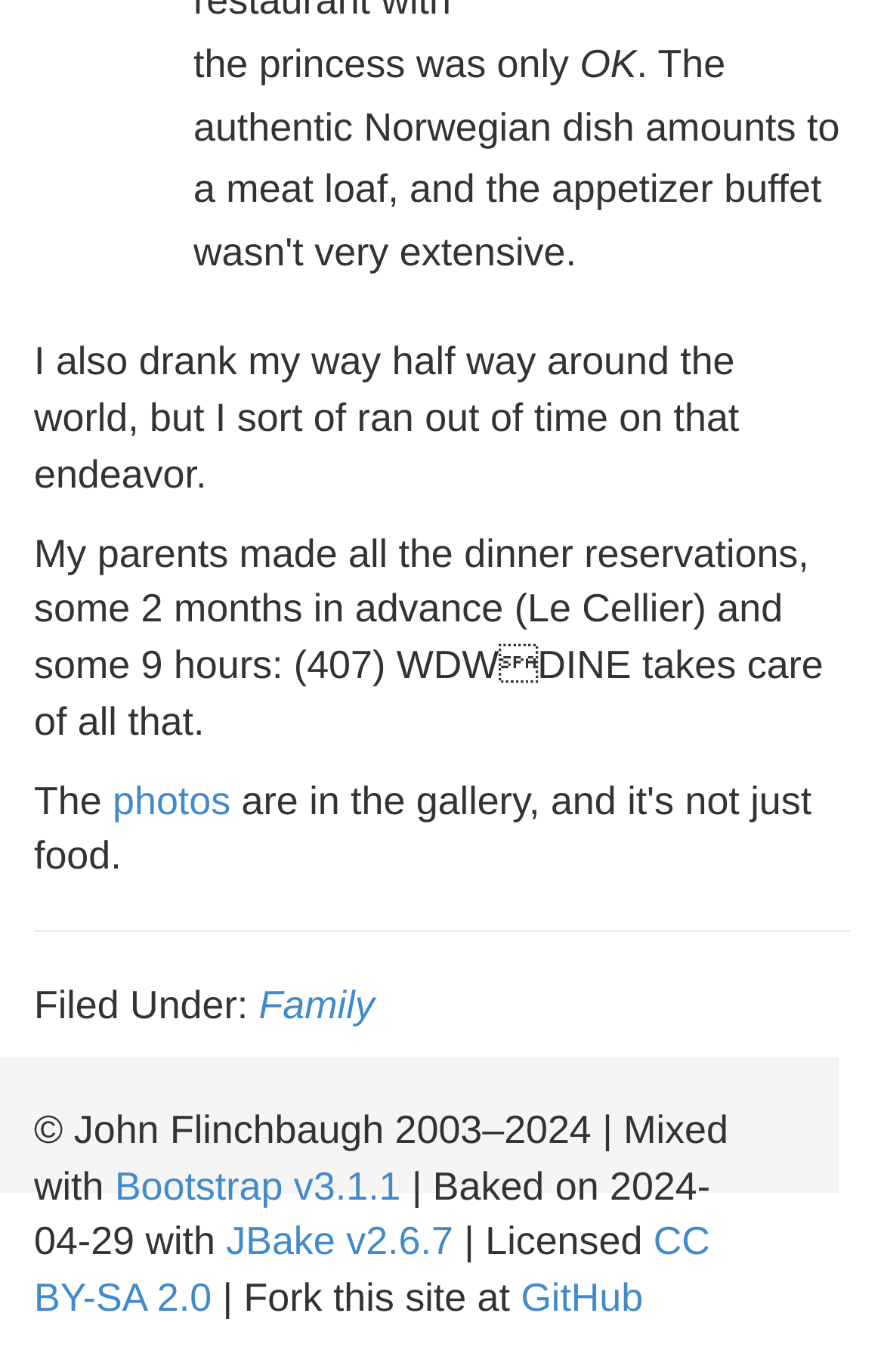What is the author's name?
Using the image, give a concise answer in the form of a single word or short phrase.

John Flinchbaugh